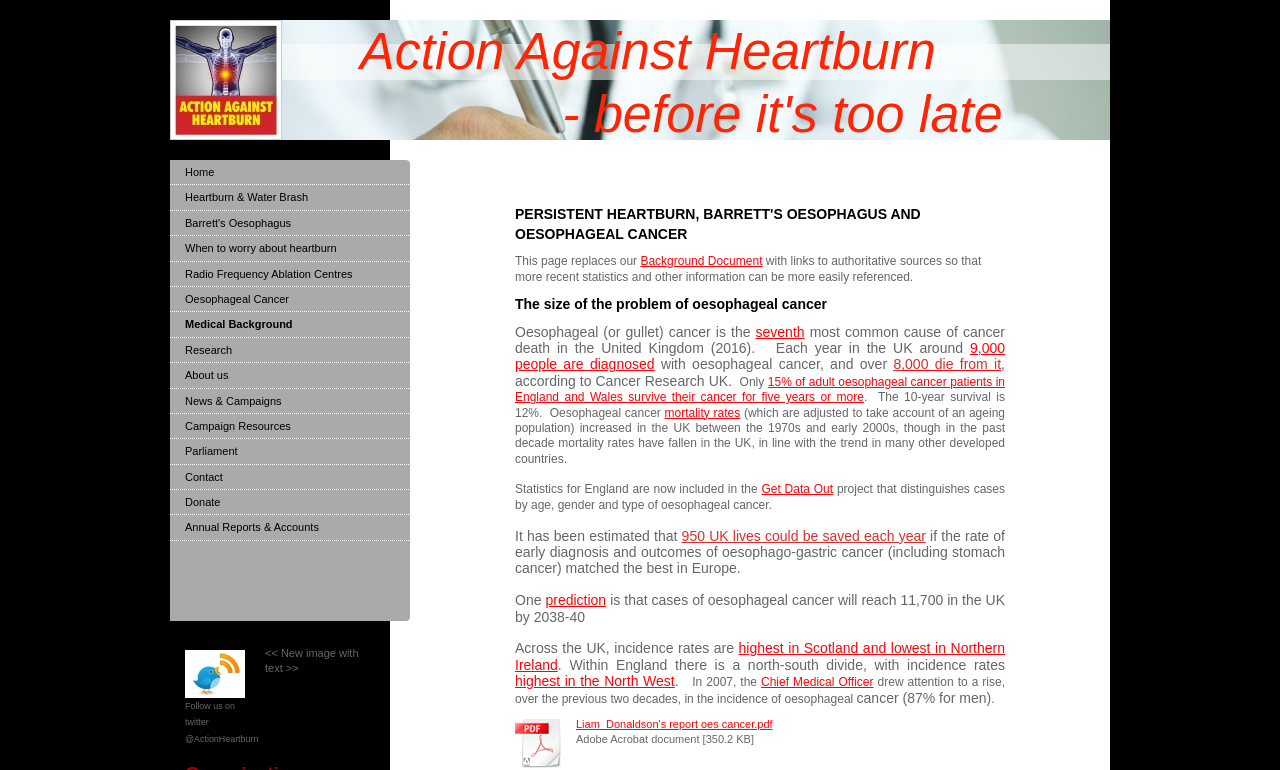Determine the bounding box of the UI element mentioned here: "When to worry about heartburn". The coordinates must be in the format [left, top, right, bottom] with values ranging from 0 to 1.

[0.133, 0.307, 0.32, 0.34]